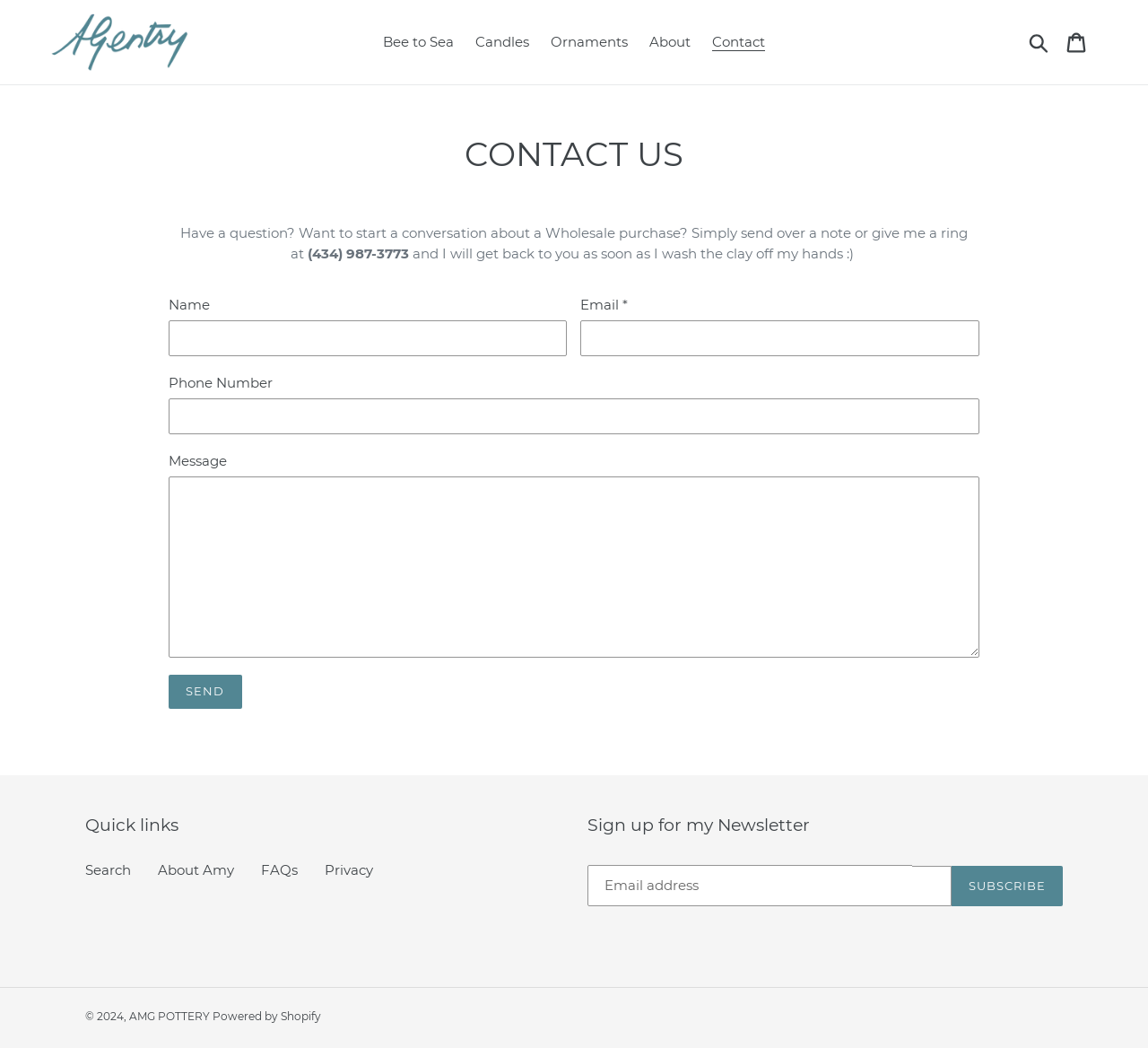What is the phone number to contact for wholesale purchases?
Please provide a detailed and thorough answer to the question.

The phone number can be found in the contact us section, where it is written 'Simply send over a note or give me a ring at (434) 987-3773 and I will get back to you as soon as I wash the clay off my hands :)'.